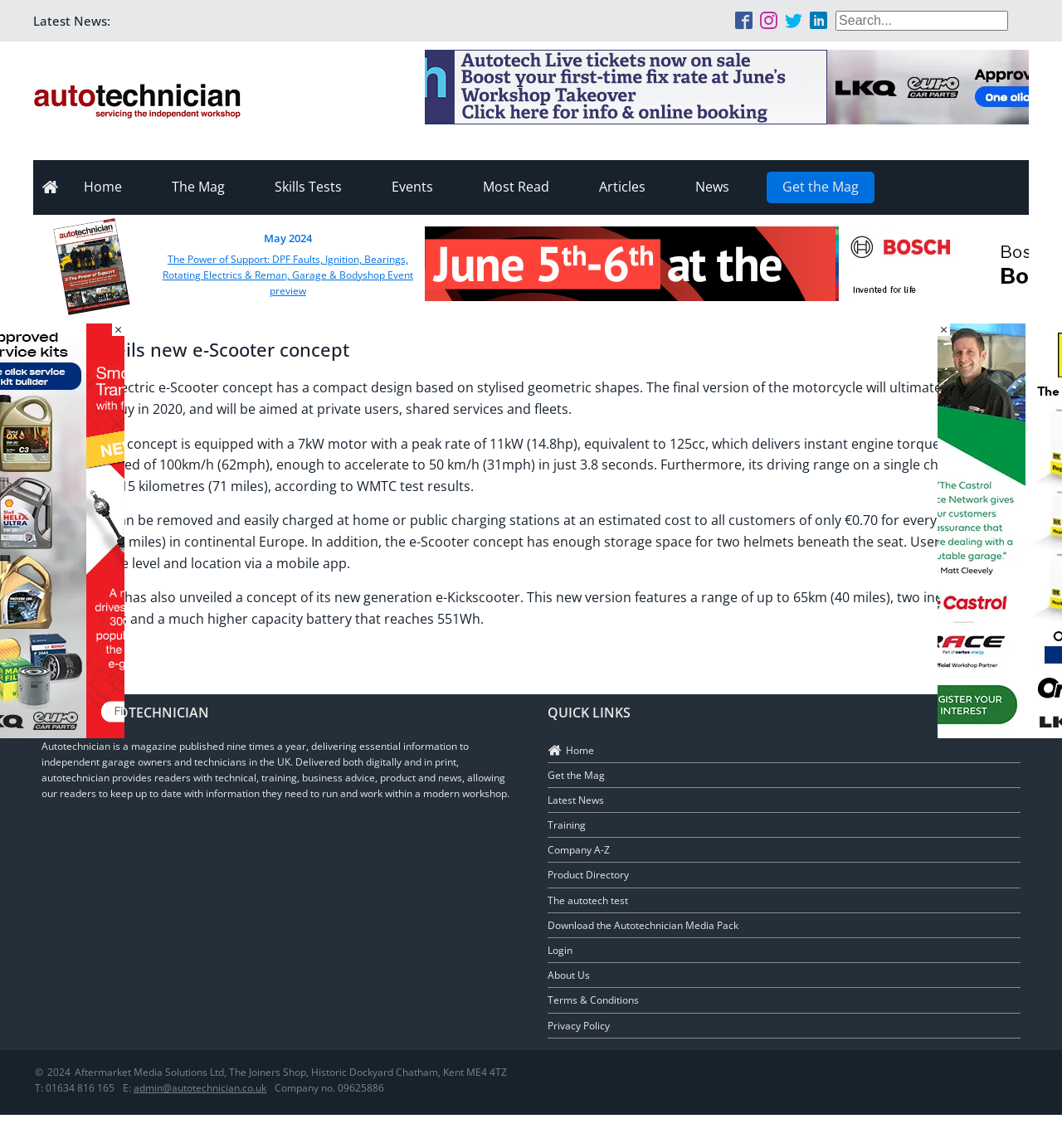Articulate a complete and detailed caption of the webpage elements.

The webpage is titled "Scooter Archives - autotechnician - servicing the independent workshop". At the top right corner, there is a close button. Below it, there are three advertisement links, "Advertising Clutch_150x500_April-2024", "Castrol-Autotechnician-Banner-150×500", and "Advertising Clutch_150x500_April-2024", arranged horizontally. 

On the top left, there is a logo of "autotechnician - serving the independent workshop" with a link to the homepage. Next to it, there is a search bar with a placeholder text. 

Below the logo, there are social media links to Facebook, Instagram, Twitter, and LinkedIn, arranged horizontally. 

The main content of the webpage is divided into two sections. On the left, there is a navigation menu with links to "Home", "The Mag", "Skills Tests", "Events", "Most Read", "Articles", and "News". 

On the right, there is a section titled "Latest News:" with a link to "Visit our Facebook". Below it, there is a news article titled "SEAT unveils new e-Scooter concept" with a detailed description of the e-Scooter's features and specifications. 

Further down, there is a section with a heading "ABOUT AUTOTECHNICIAN" that provides information about the autotechnician magazine, its publication frequency, and its content. 

At the bottom of the webpage, there is a "QUICK LINKS" section with links to "Home", "Get the Mag", "Latest News", "Training", "Company A-Z", "Product Directory", "The autotech test", "Download the Autotechnician Media Pack", "Login", "About Us", "Terms & Conditions", and "Privacy Policy". 

Finally, there is a footer section with copyright information, contact details, and a company address.